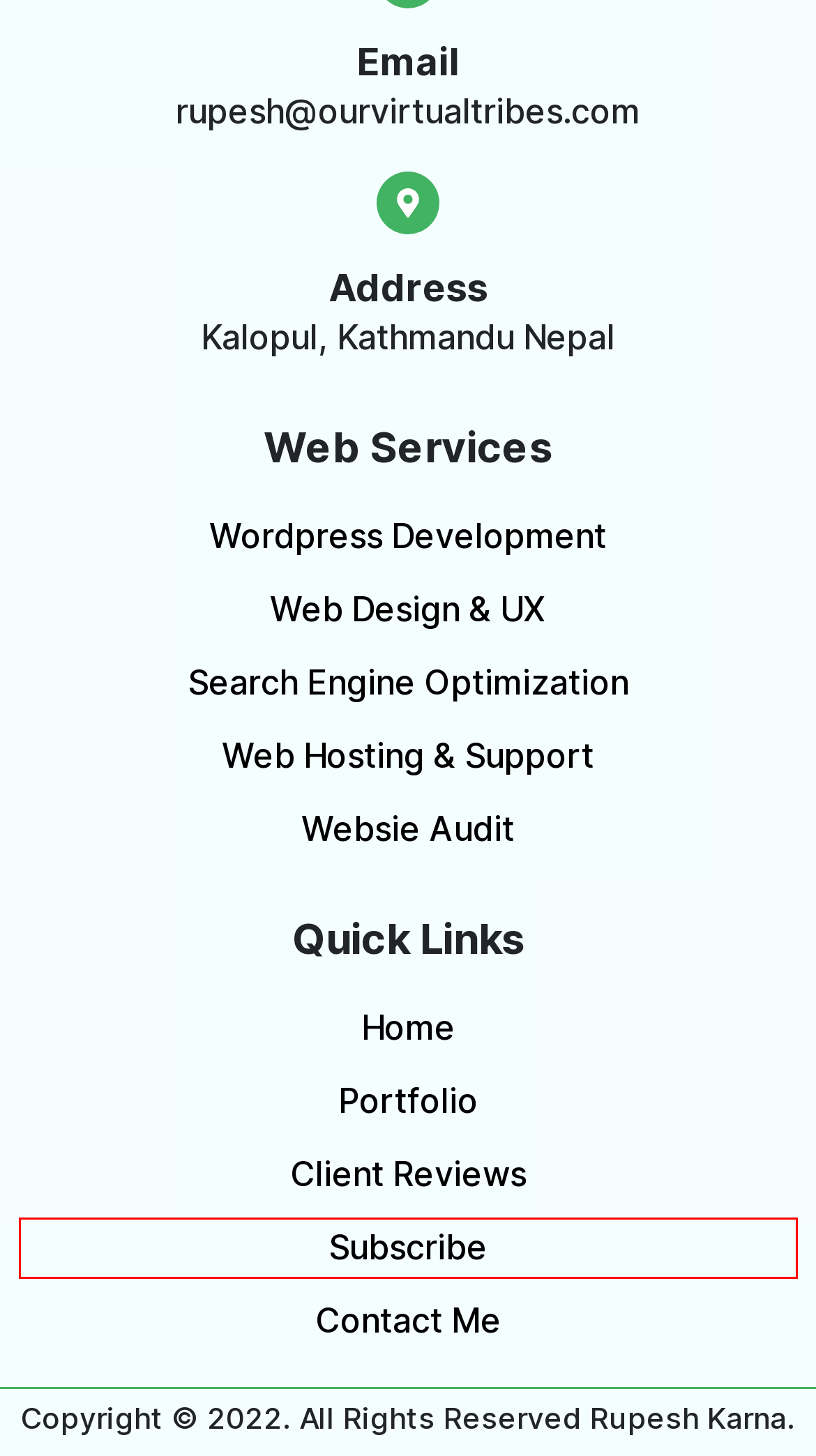Examine the screenshot of a webpage with a red bounding box around a UI element. Your task is to identify the webpage description that best corresponds to the new webpage after clicking the specified element. The given options are:
A. PORTFOLIO | Rupesh Karna
B. HOSTING & SUPPORT | Rupesh Karna
C. Home | Rupesh Karna
D. Search engine optimization (SEO) | Rupesh Karna
E. Clients Reviews | Rupesh Karna
F. WEB DESIGN & UX | Rupesh Karna
G. WEBSITE AUDIT | Rupesh Karna
H. WordPress Development | Rupesh Karna

C